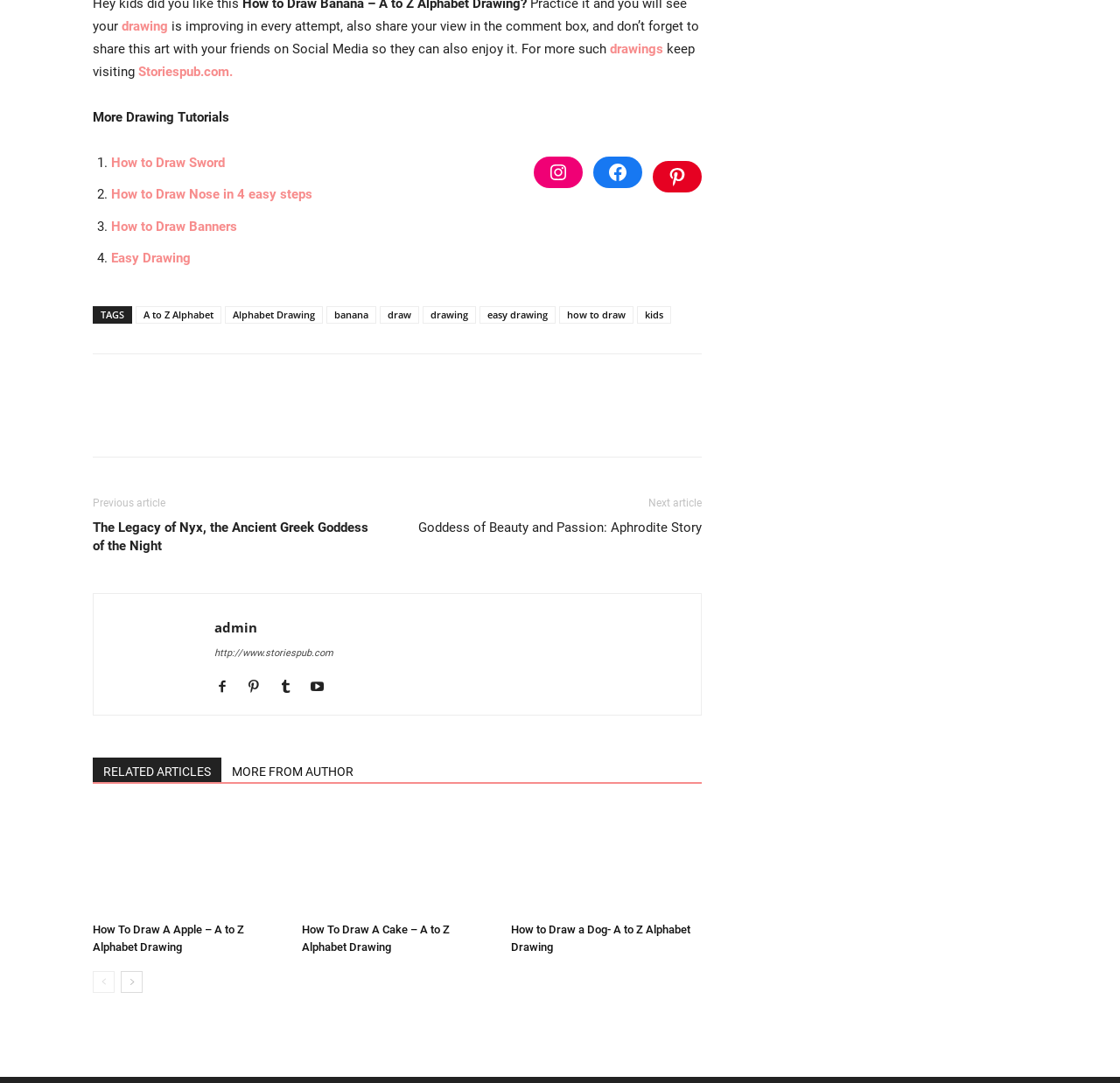Specify the bounding box coordinates of the area that needs to be clicked to achieve the following instruction: "go to the next page".

[0.108, 0.896, 0.127, 0.917]